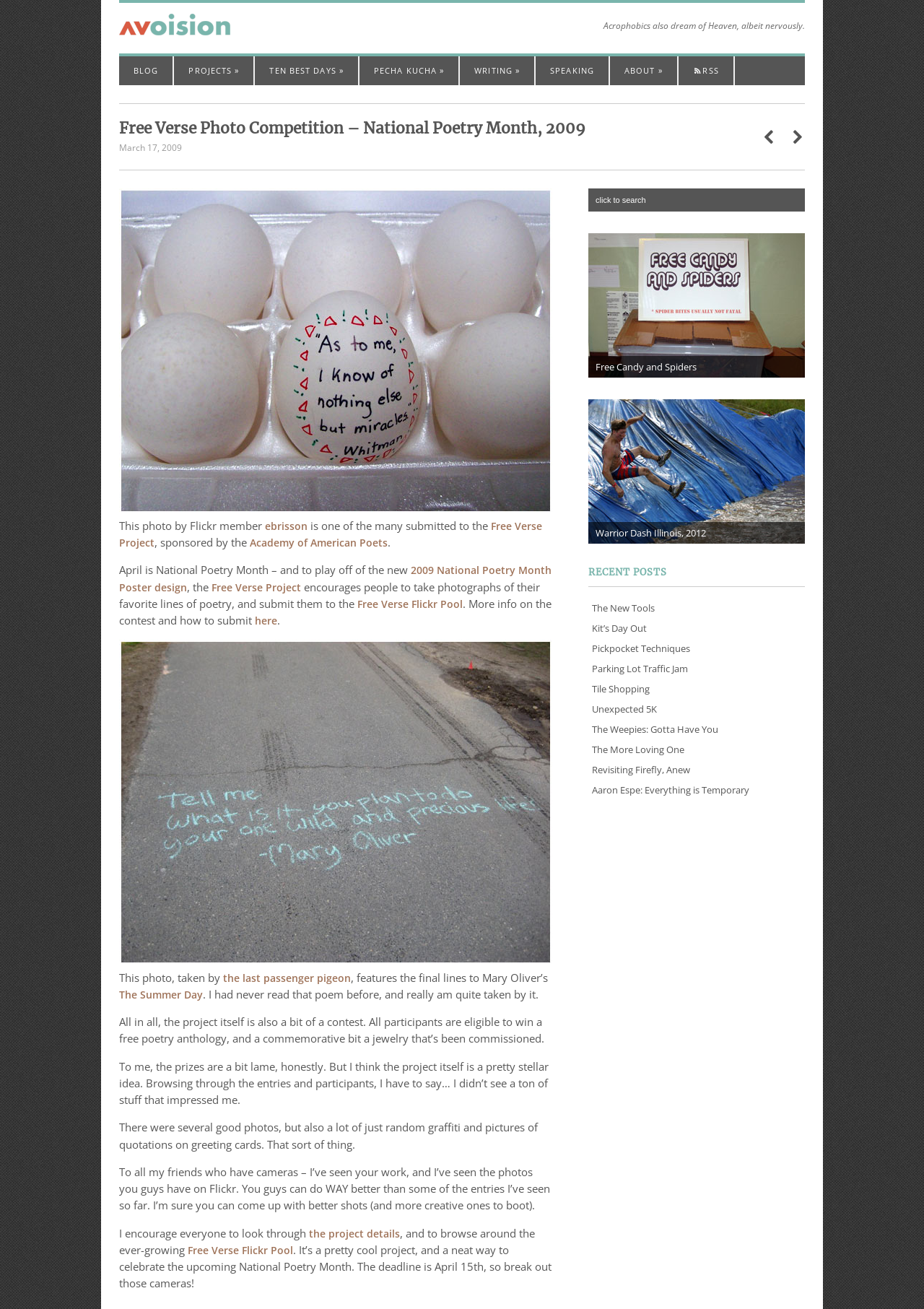Please specify the bounding box coordinates of the element that should be clicked to execute the given instruction: 'Click on the 'BLOG' link'. Ensure the coordinates are four float numbers between 0 and 1, expressed as [left, top, right, bottom].

[0.129, 0.043, 0.187, 0.065]